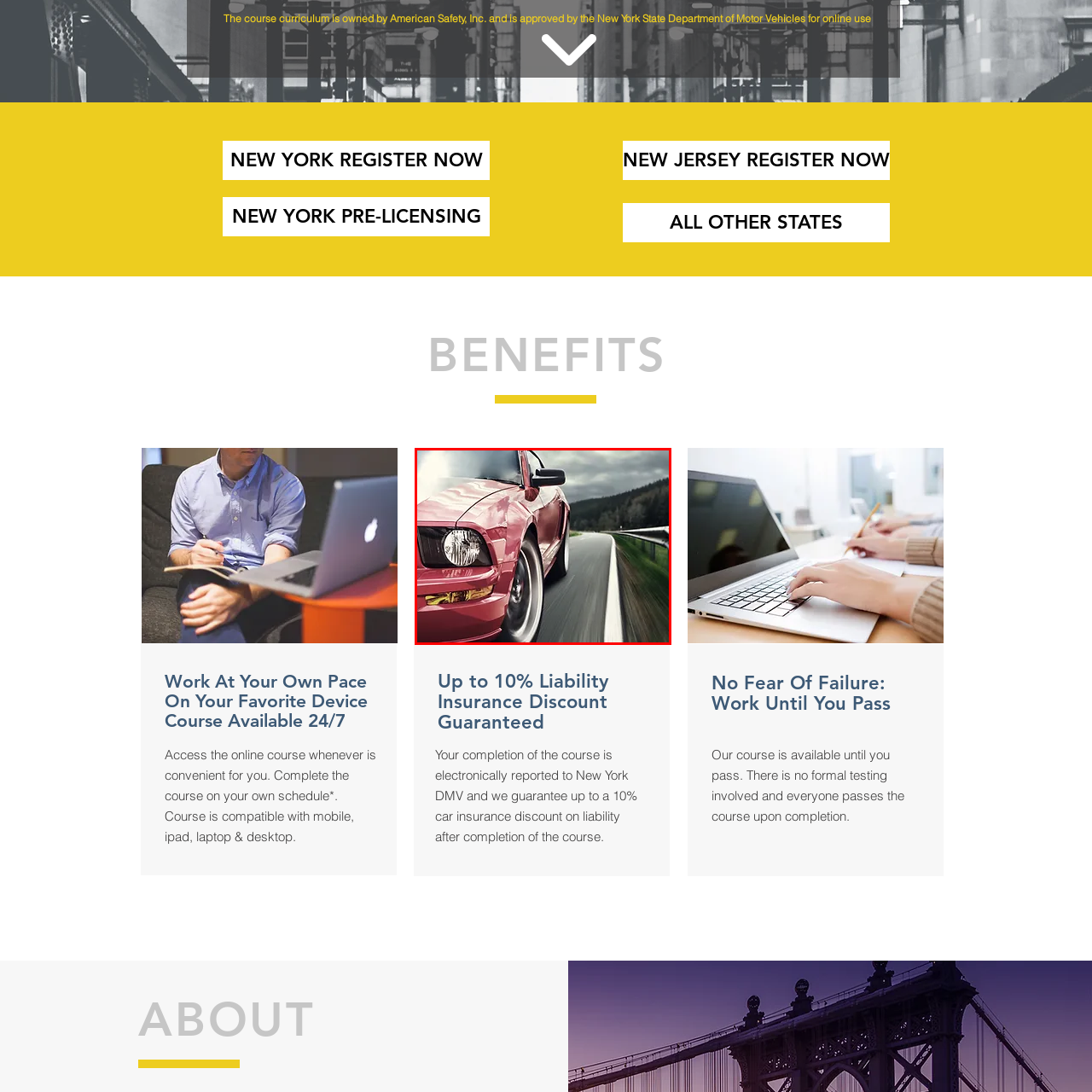What is the mood of the sky in the image?
Observe the part of the image inside the red bounding box and answer the question concisely with one word or a short phrase.

moody